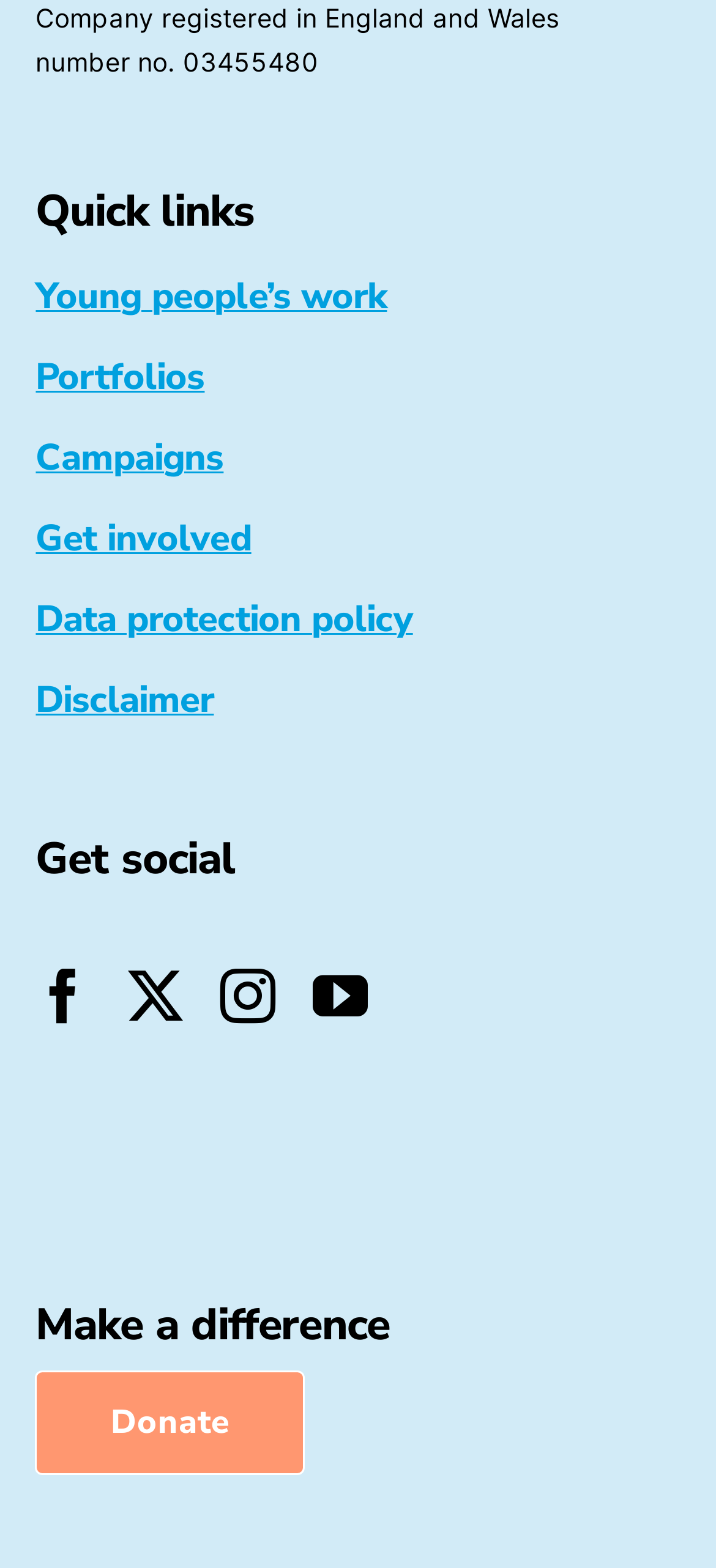Identify the bounding box coordinates for the UI element described as: "Data protection policy". The coordinates should be provided as four floats between 0 and 1: [left, top, right, bottom].

[0.05, 0.379, 0.577, 0.411]